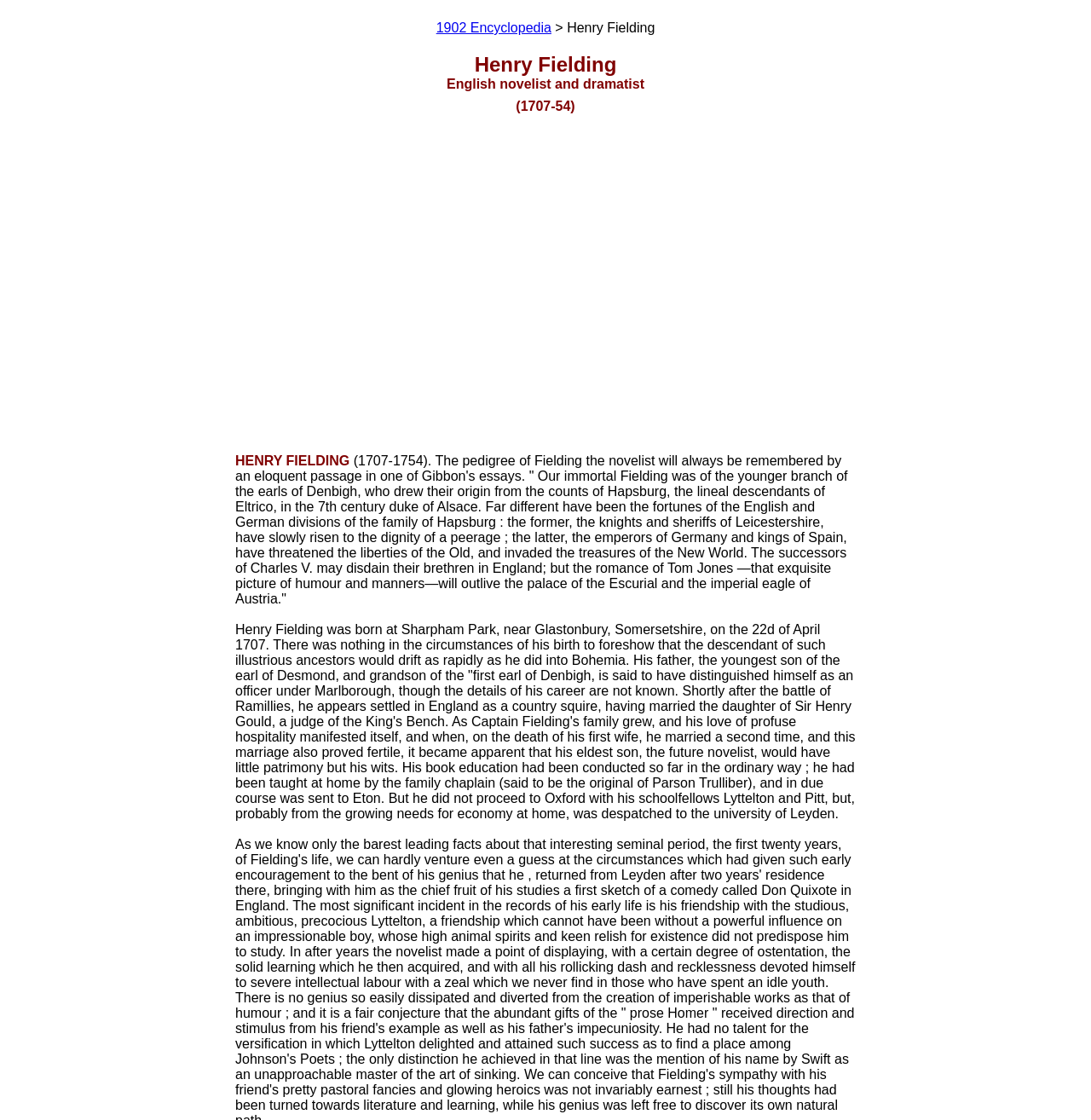Where was Henry Fielding born?
Utilize the information in the image to give a detailed answer to the question.

The question asks for the birthplace of Henry Fielding, and the answer can be found in the StaticText element with the text 'Henry Fielding was born at Sharpham Park, near Glastonbury, Somersetshire, on the 22d of April 1707.' at coordinates [0.216, 0.555, 0.784, 0.733]. The birthplace is mentioned as Sharpham Park.